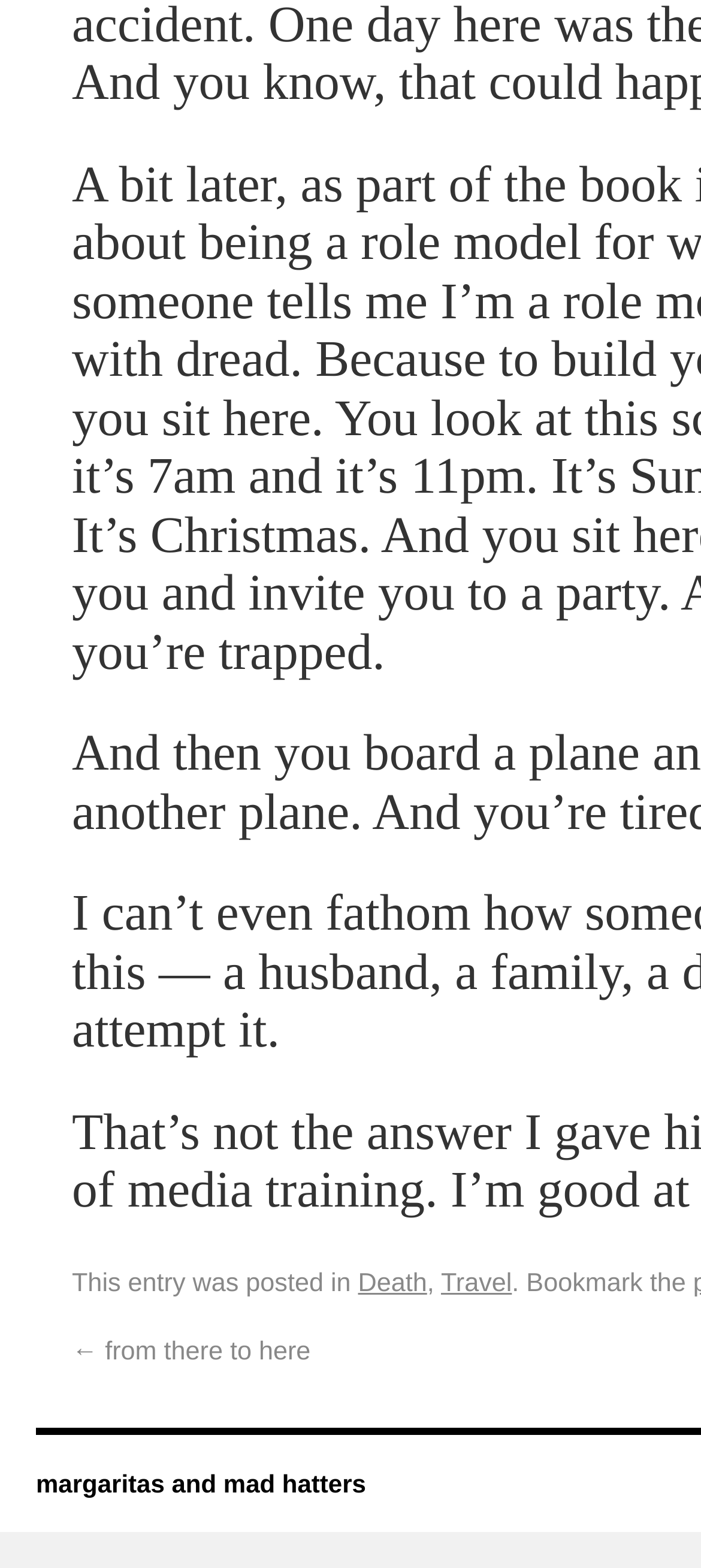What is the name of the related blog post?
Identify the answer in the screenshot and reply with a single word or phrase.

margaritas and mad hatters